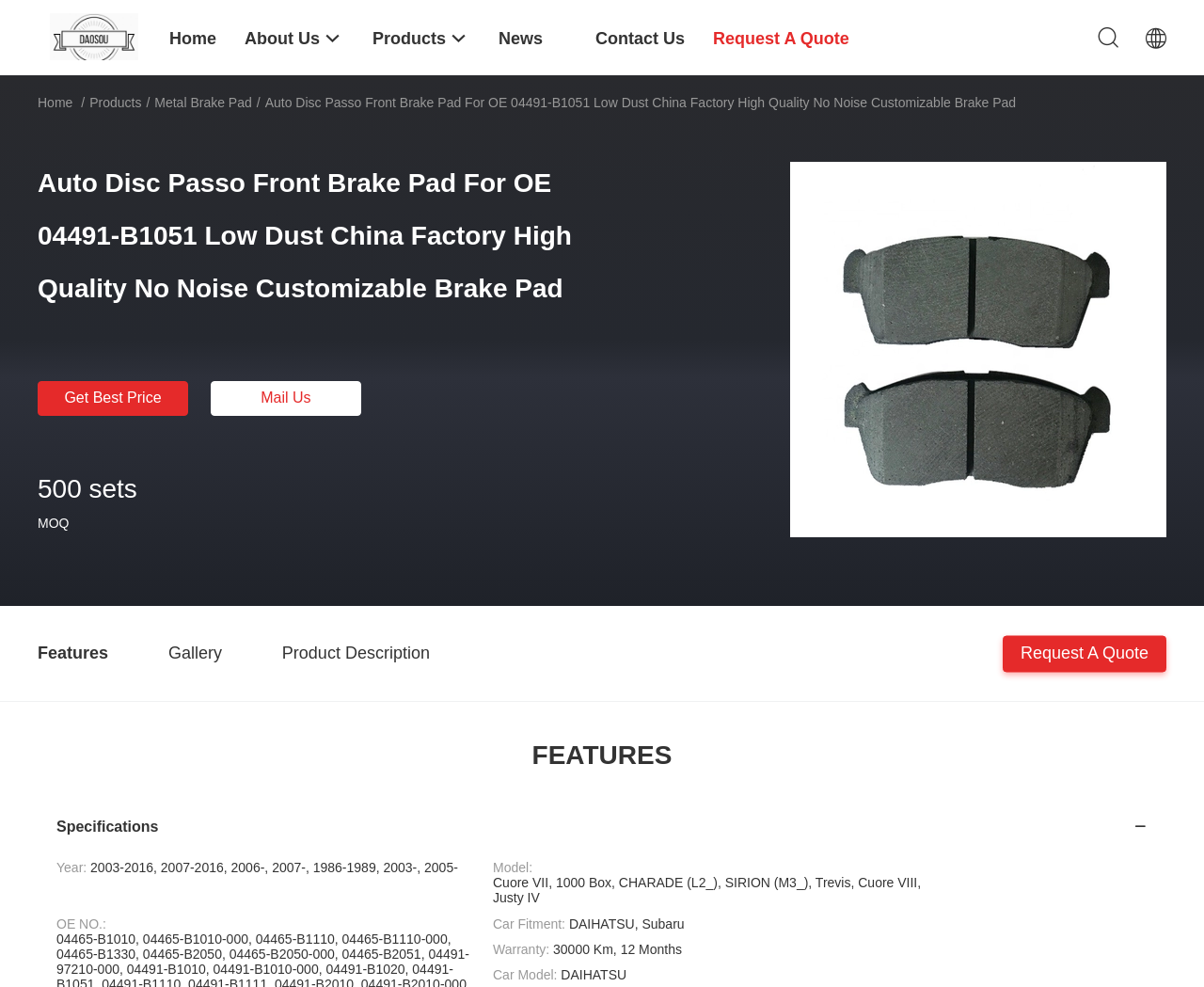Please give a concise answer to this question using a single word or phrase: 
What is the warranty period?

12 Months